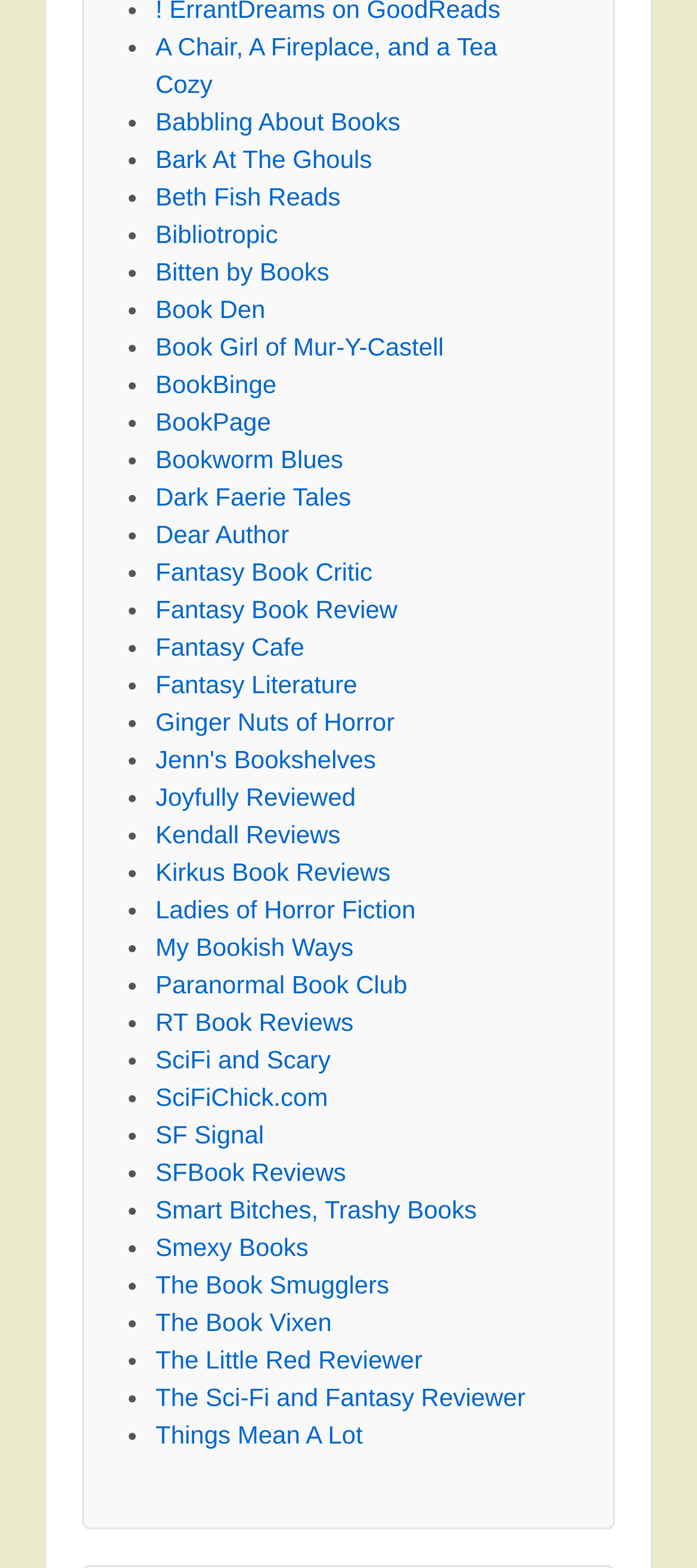How many book review websites are listed?
We need a detailed and meticulous answer to the question.

I counted the number of links on the webpage, each representing a book review website, and found 75 in total.